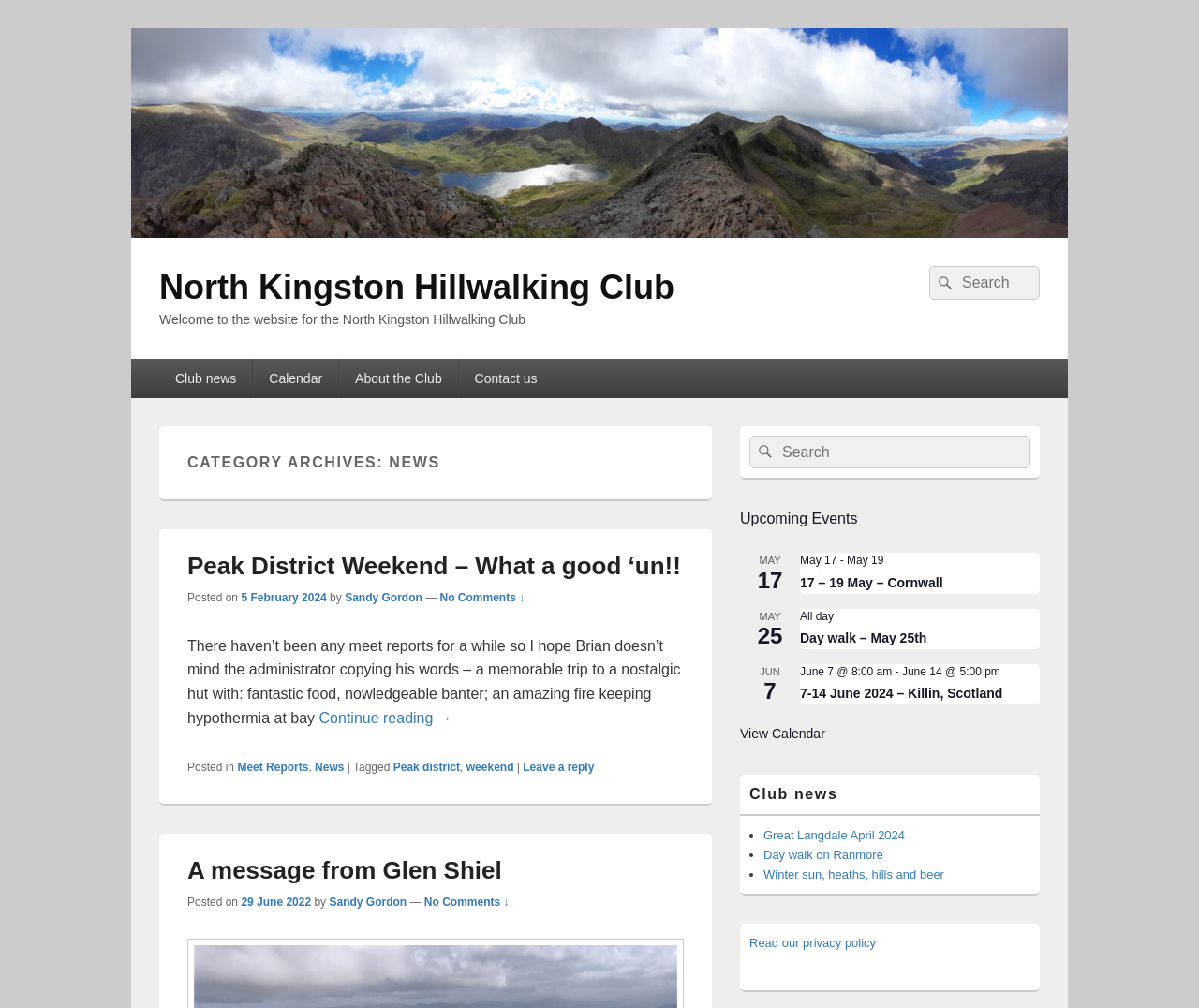Extract the bounding box coordinates for the UI element described by the text: "The New Mandala". The coordinates should be in the form of [left, top, right, bottom] with values between 0 and 1.

None